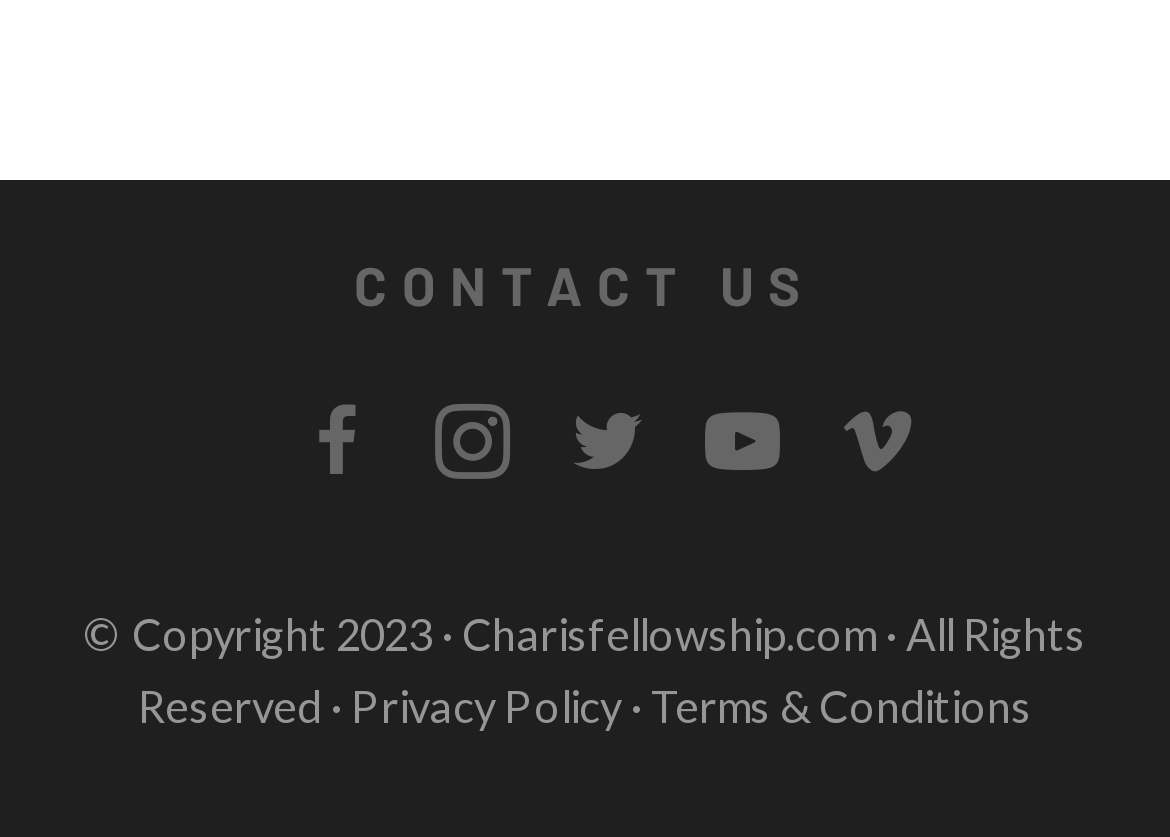What social media platforms does the organization have a presence on?
Refer to the screenshot and deliver a thorough answer to the question presented.

The webpage contains links to various social media platforms, including Facebook, Instagram, Twitter, YouTube, and Vimeo. These links are likely provided to allow users to connect with the organization on these platforms.